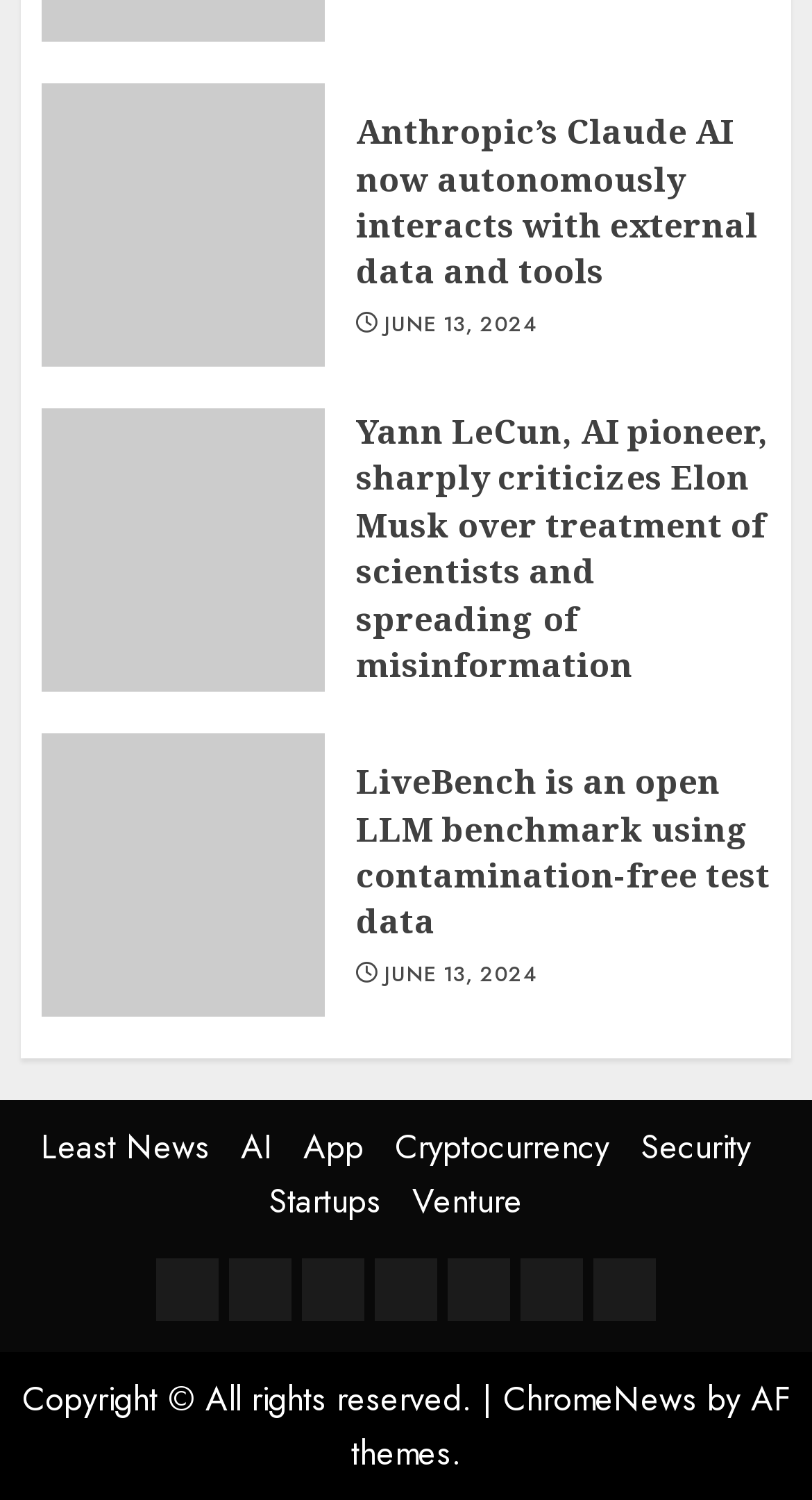What is the date of the second article?
Look at the image and answer with only one word or phrase.

JUNE 13, 2024